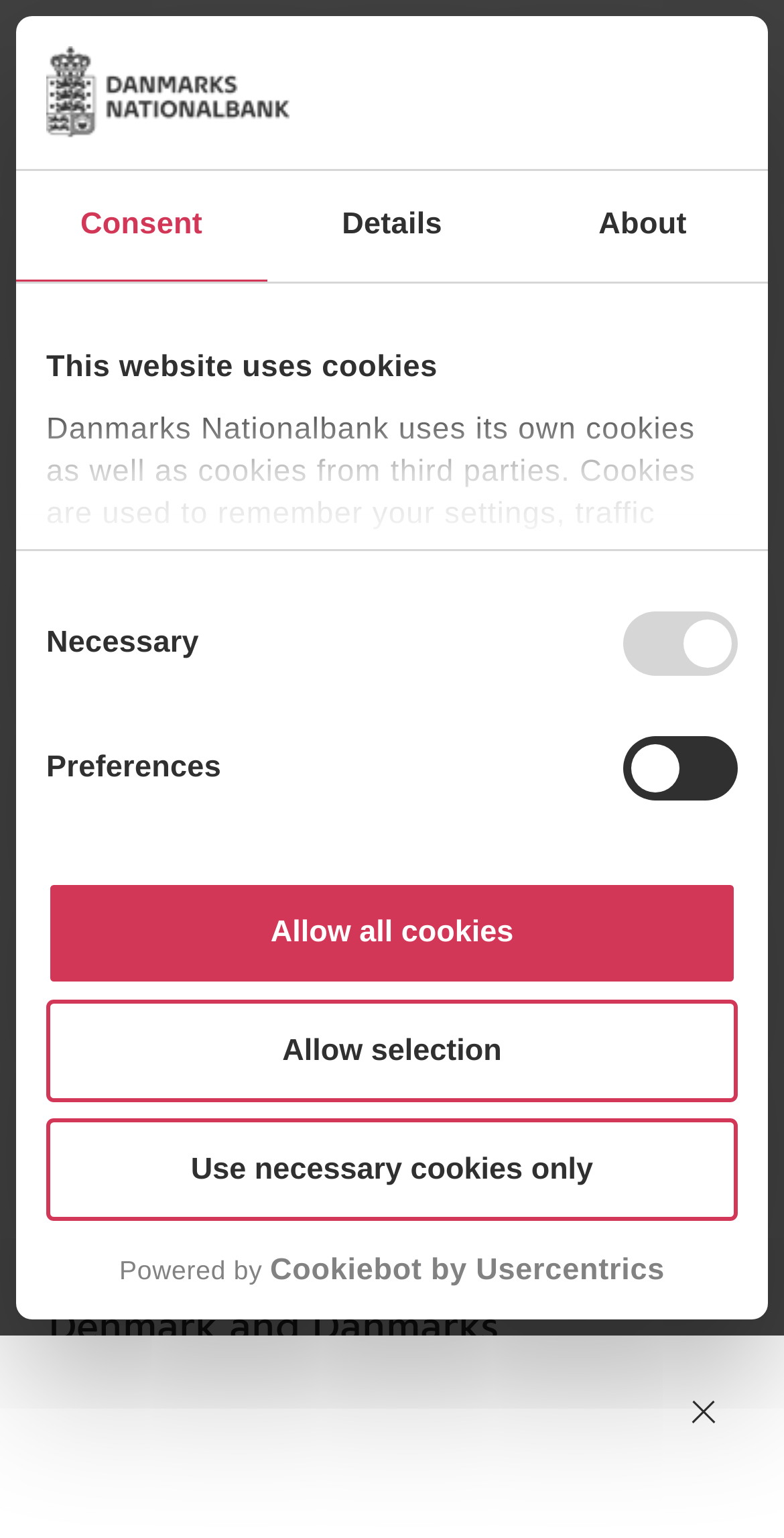Identify the bounding box of the UI element that matches this description: "About".

[0.66, 0.111, 0.98, 0.183]